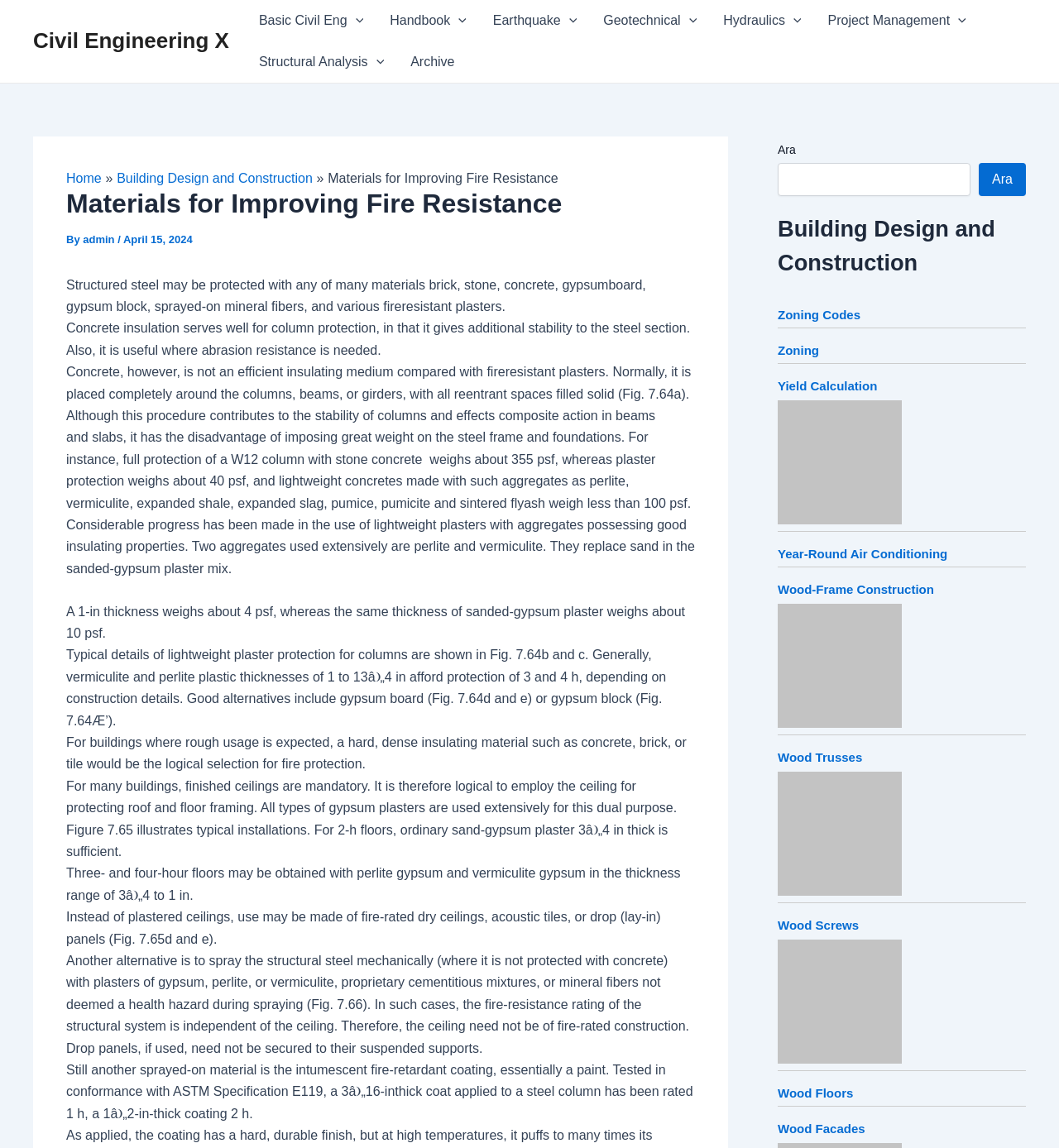Determine the bounding box coordinates of the region that needs to be clicked to achieve the task: "Click on the 'Building Design and Construction' heading".

[0.734, 0.185, 0.969, 0.244]